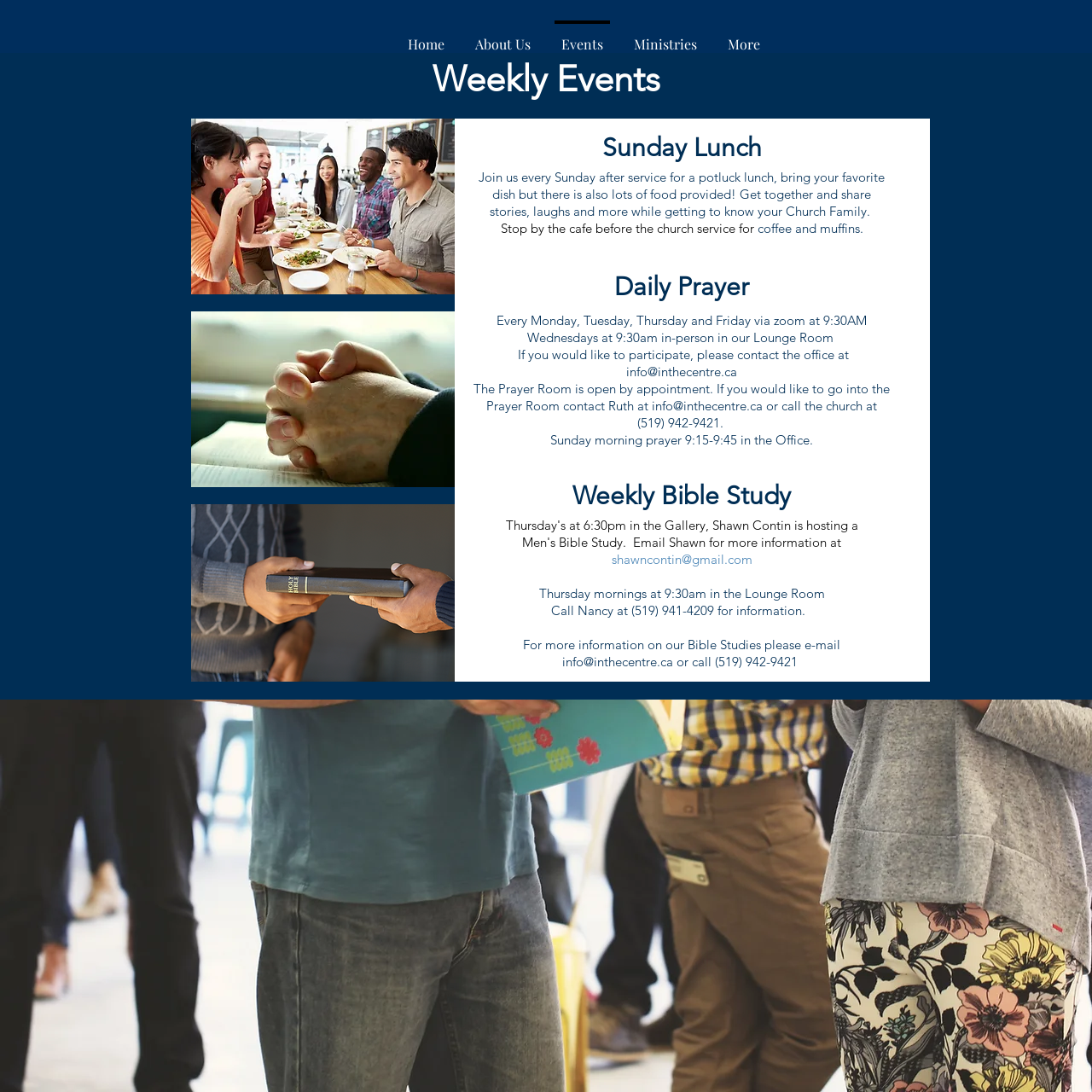Respond with a single word or phrase to the following question:
What is the time of daily prayer on Wednesdays?

9:30am